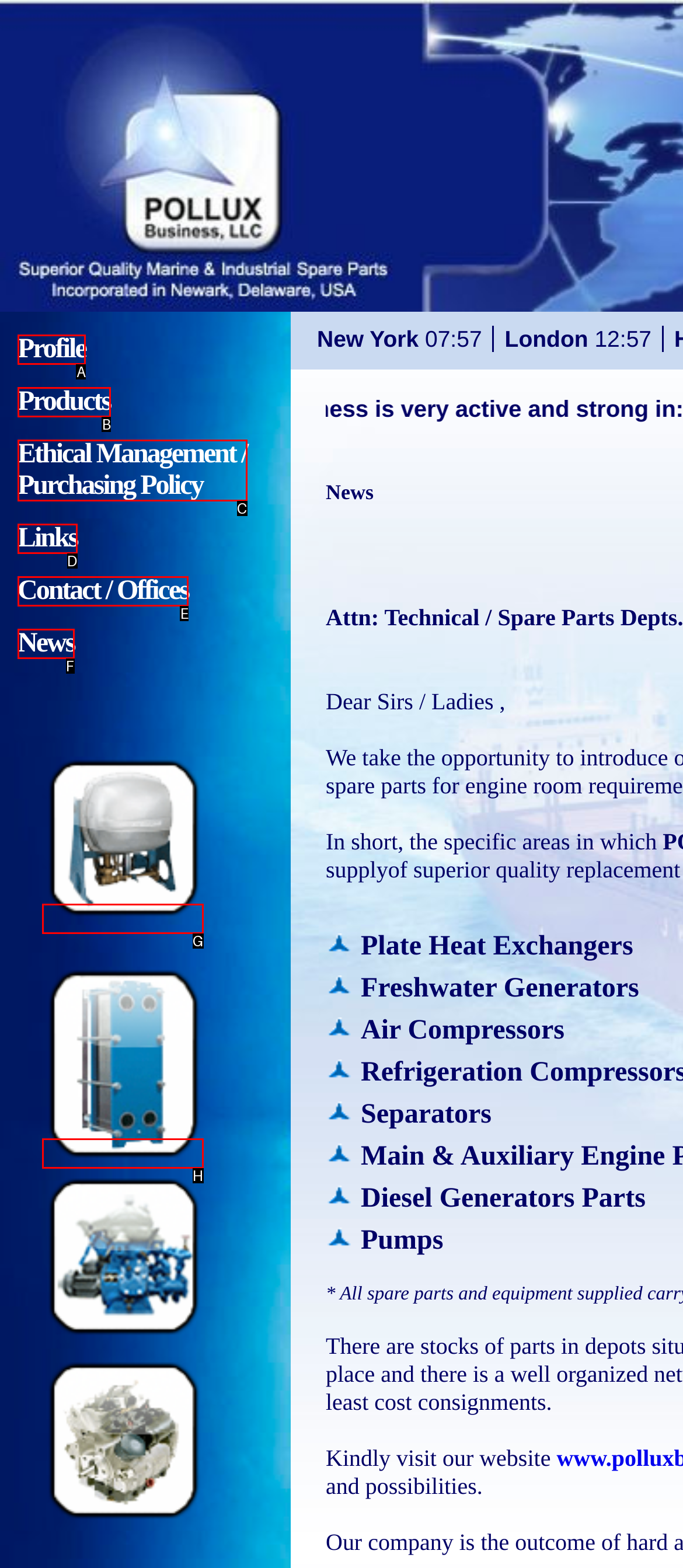From the given options, choose the one to complete the task: view products
Indicate the letter of the correct option.

B